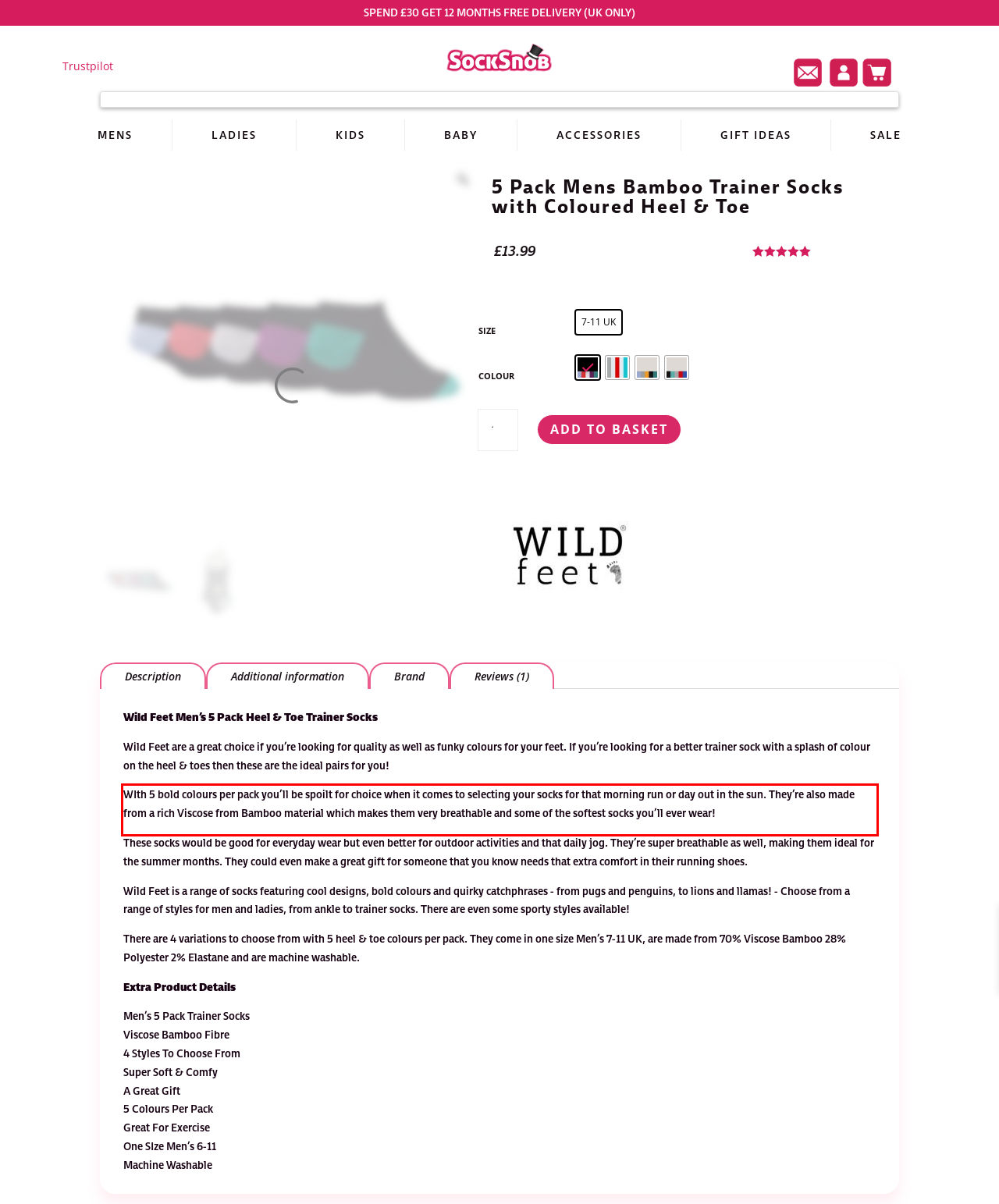Please take the screenshot of the webpage, find the red bounding box, and generate the text content that is within this red bounding box.

WIth 5 bold colours per pack you’ll be spoilt for choice when it comes to selecting your socks for that morning run or day out in the sun. They’re also made from a rich Viscose from Bamboo material which makes them very breathable and some of the softest socks you’ll ever wear!